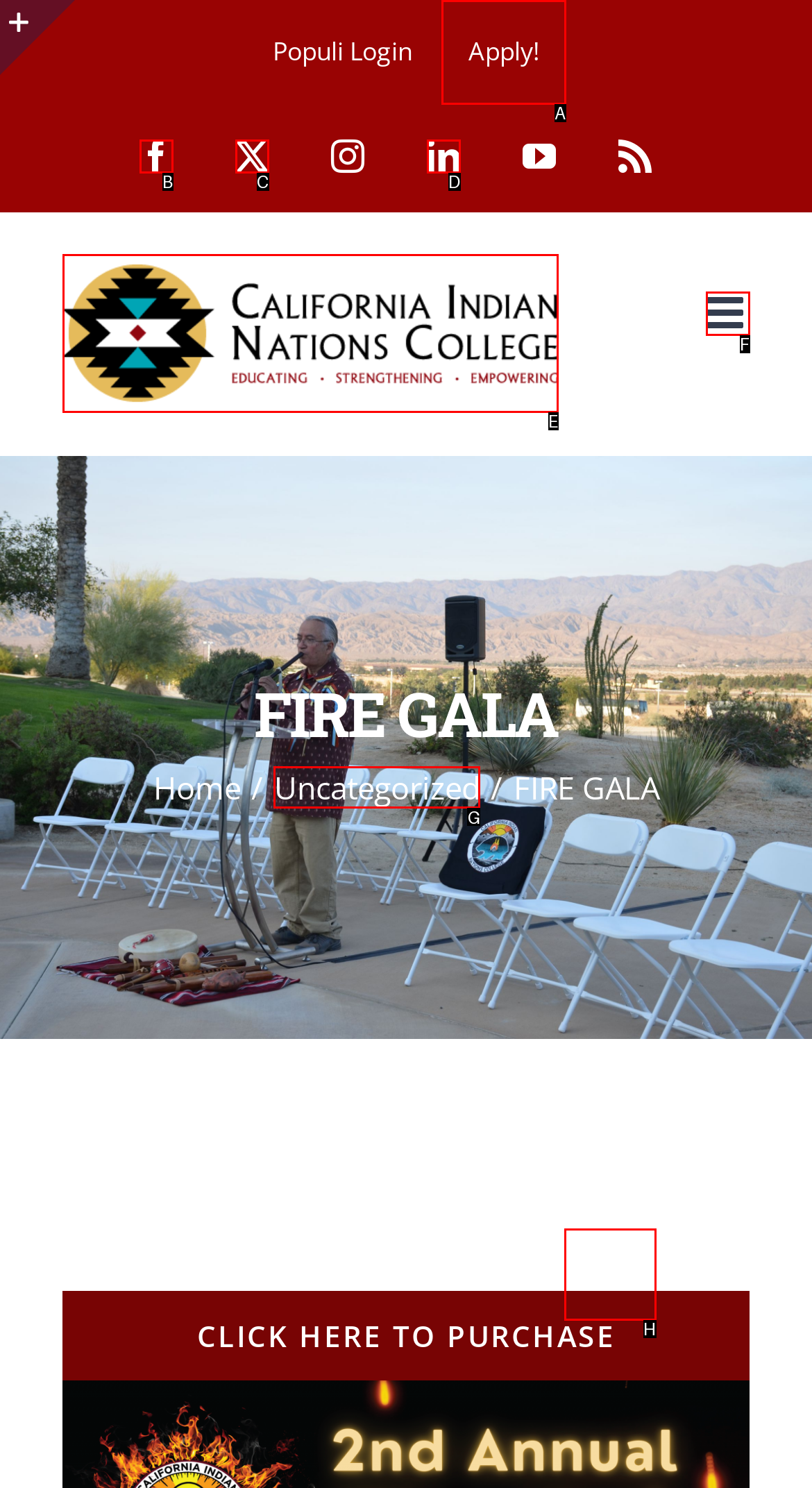Choose the HTML element that should be clicked to accomplish the task: Click on Apply!. Answer with the letter of the chosen option.

A